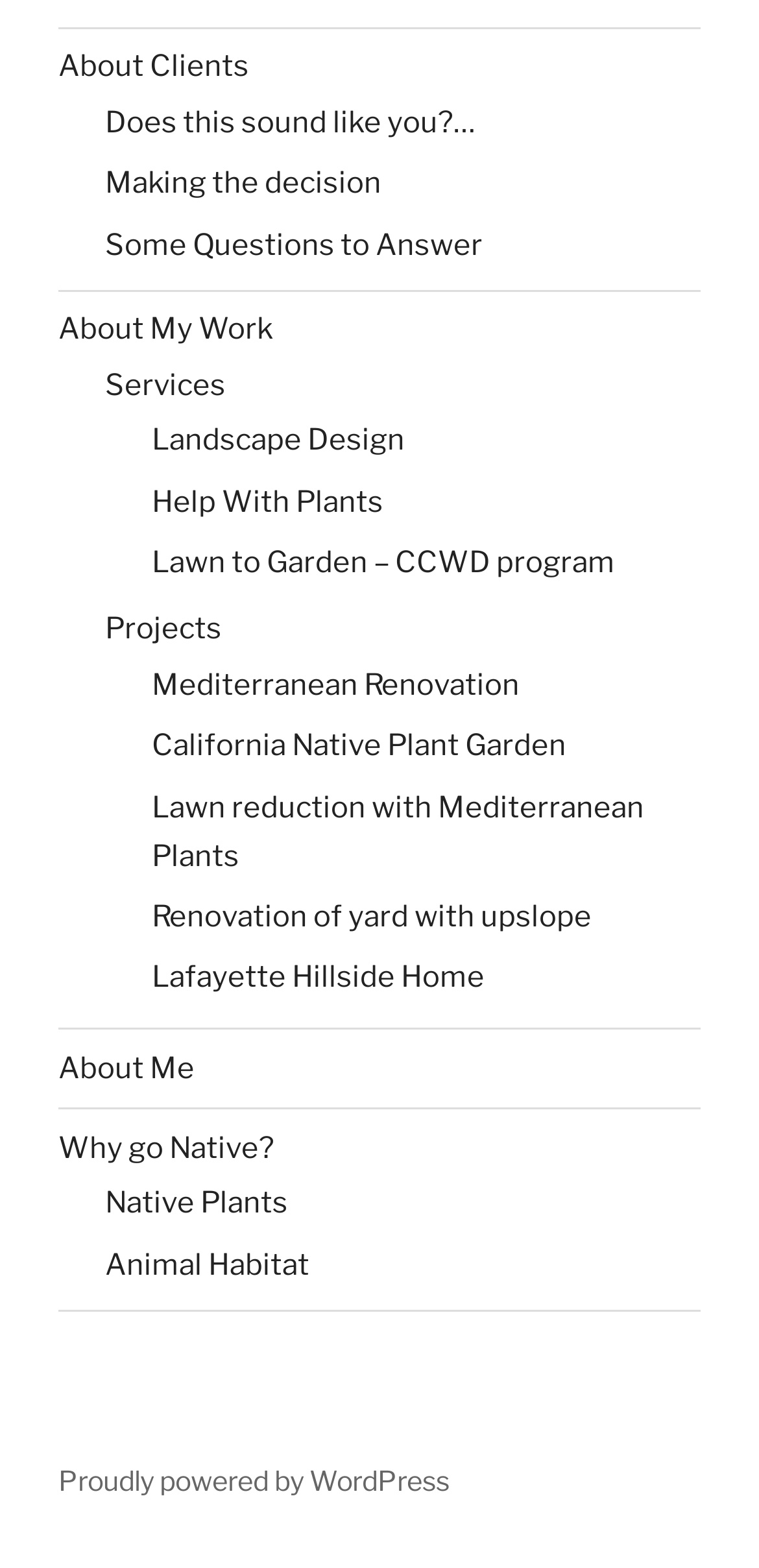Given the description of a UI element: "Native Plants", identify the bounding box coordinates of the matching element in the webpage screenshot.

[0.138, 0.756, 0.379, 0.779]